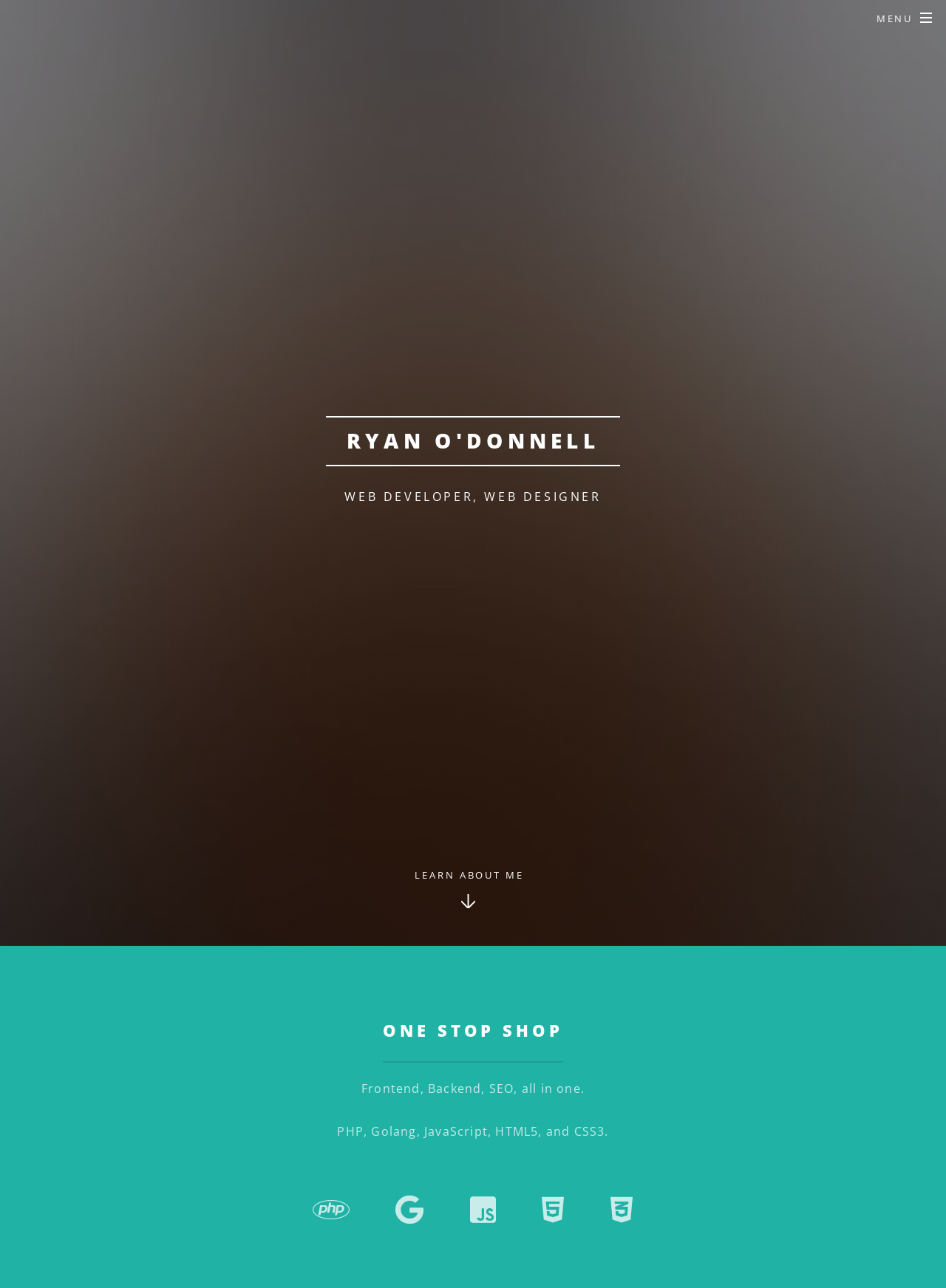Using the webpage screenshot, find the UI element described by Menu. Provide the bounding box coordinates in the format (top-left x, top-left y, bottom-right x, bottom-right y), ensuring all values are floating point numbers between 0 and 1.

[0.911, 0.001, 1.0, 0.028]